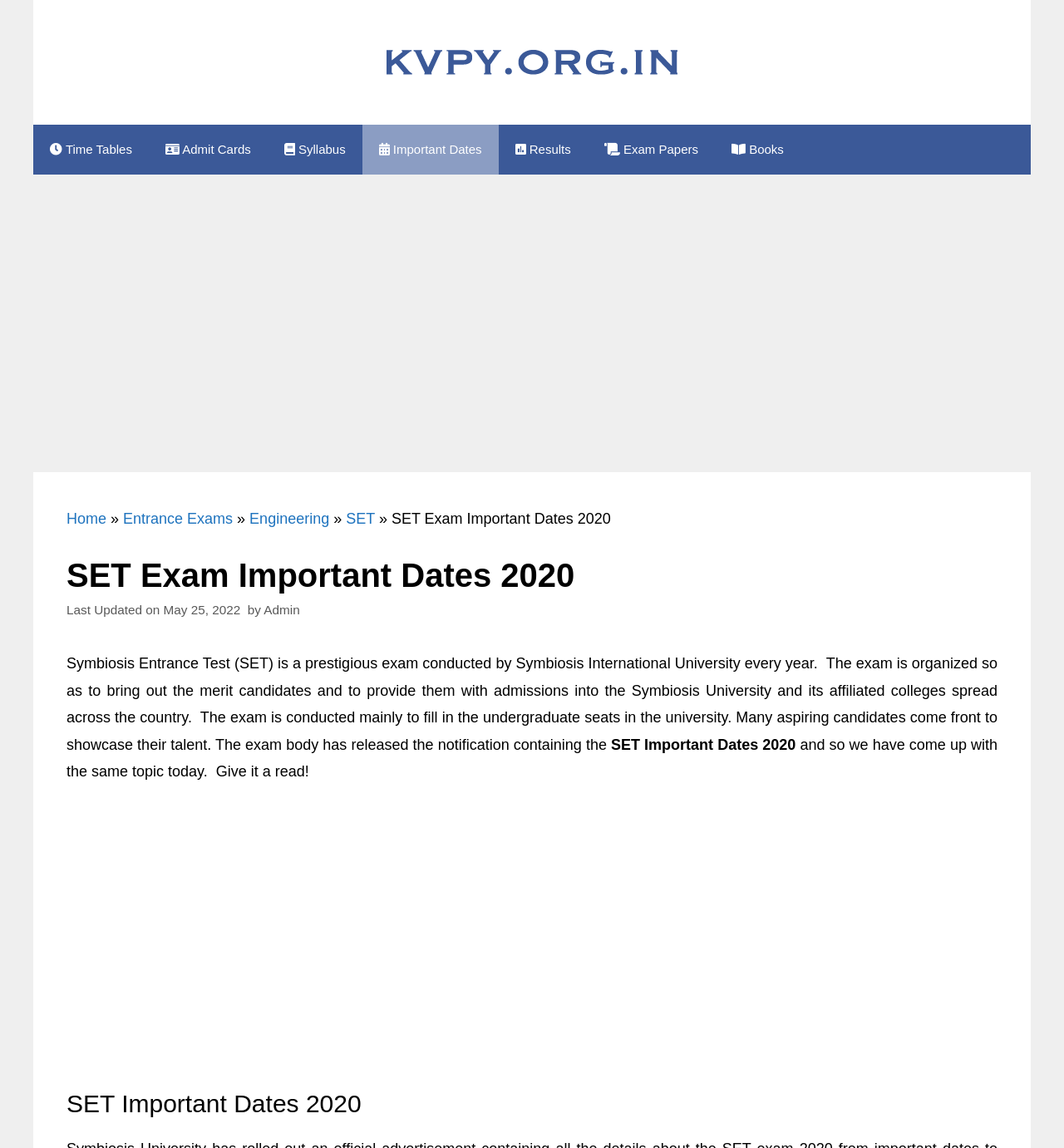What is the main objective of the SET exam?
Using the image provided, answer with just one word or phrase.

To fill undergraduate seats